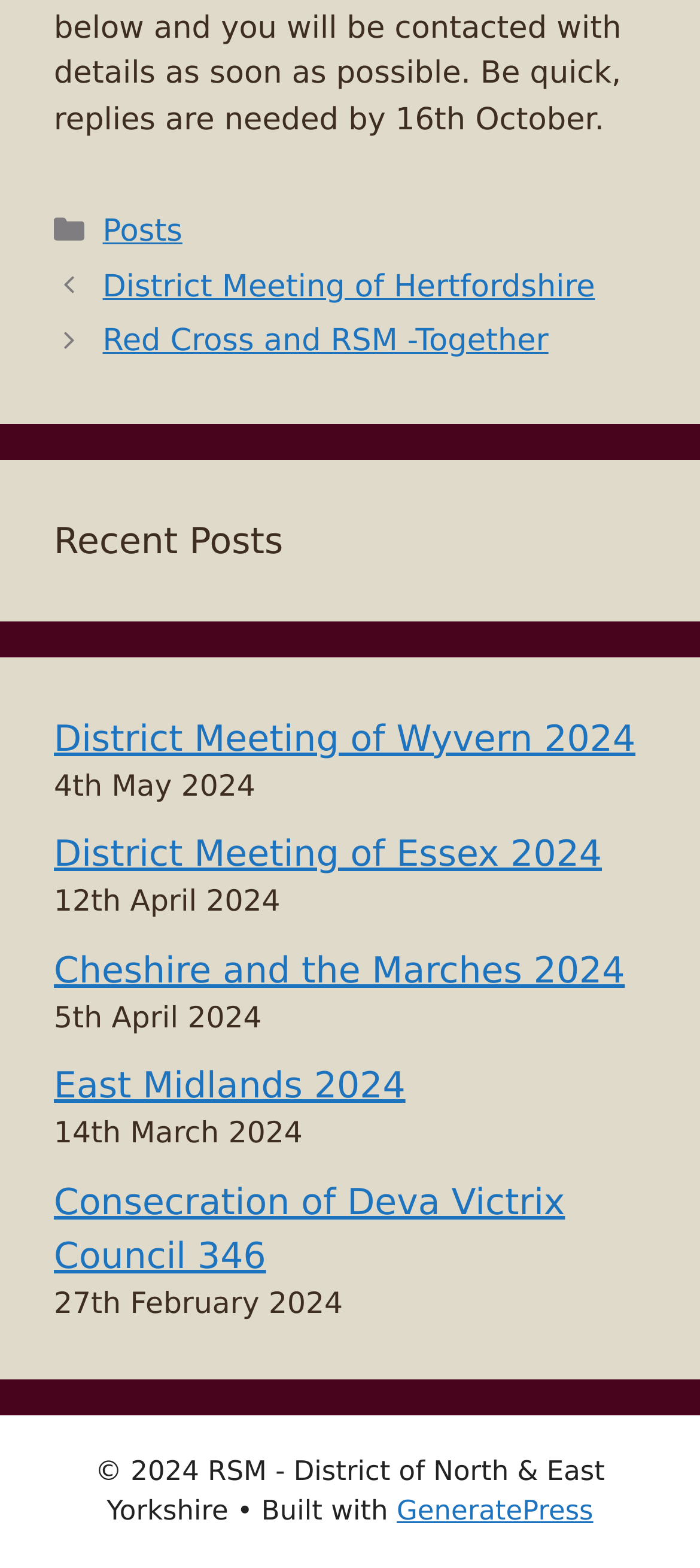Please determine the bounding box coordinates for the UI element described here. Use the format (top-left x, top-left y, bottom-right x, bottom-right y) with values bounded between 0 and 1: Cheshire and the Marches 2024

[0.077, 0.605, 0.893, 0.632]